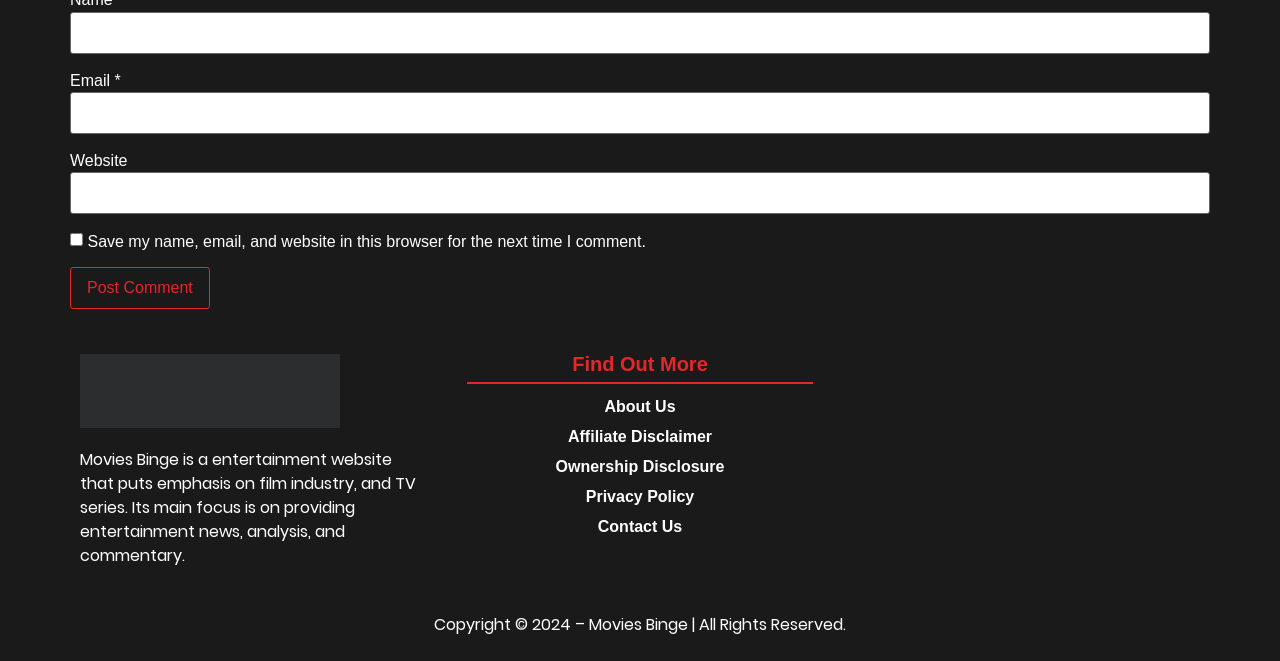Respond with a single word or short phrase to the following question: 
What type of content does the website 'Movies Binge' focus on?

Entertainment news and analysis